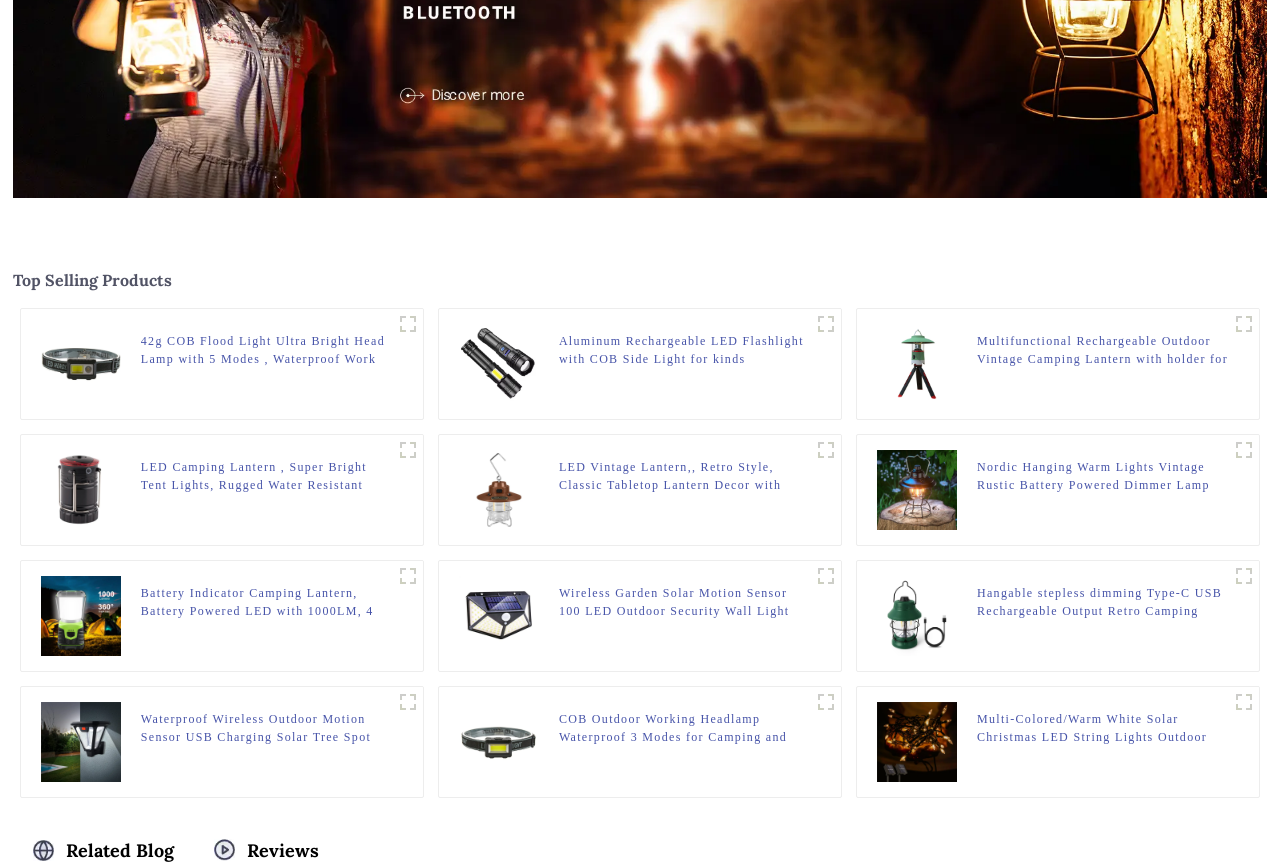Please give a concise answer to this question using a single word or phrase: 
What is the name of the first product?

42g COB Flood Light